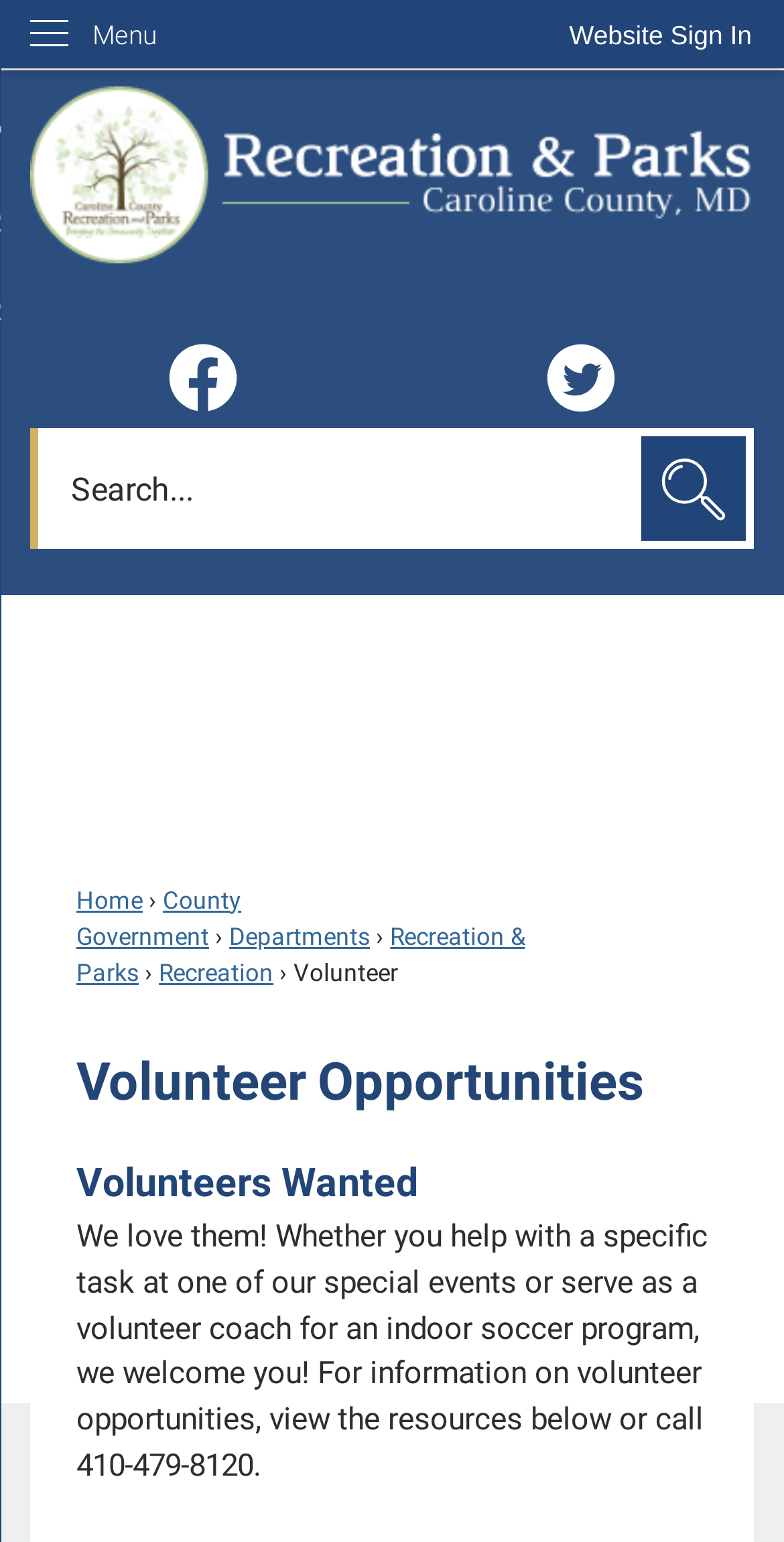Determine the bounding box coordinates of the clickable area required to perform the following instruction: "Search for something". The coordinates should be represented as four float numbers between 0 and 1: [left, top, right, bottom].

[0.039, 0.278, 0.961, 0.356]